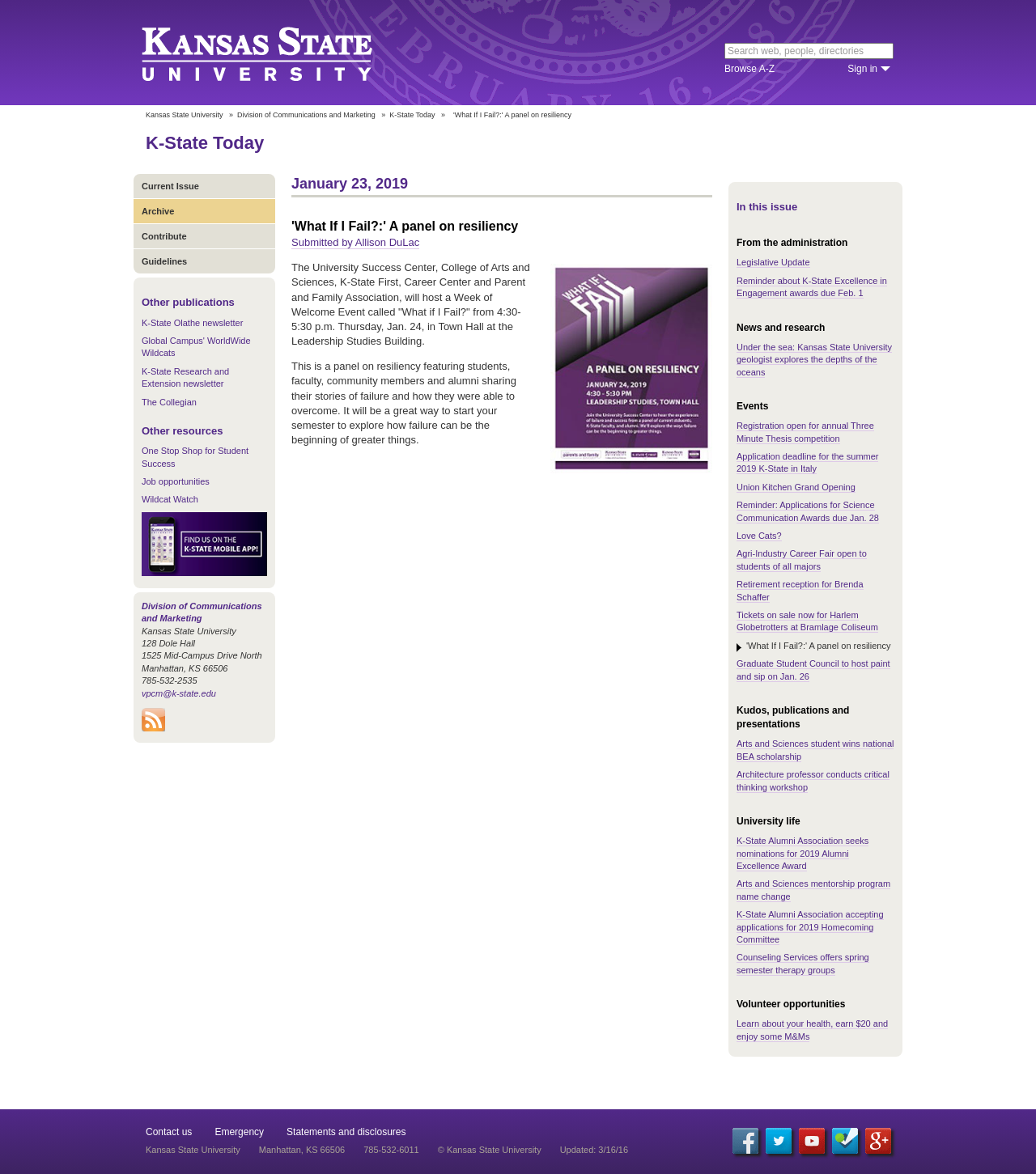Please identify the bounding box coordinates of the element's region that needs to be clicked to fulfill the following instruction: "Find us on the K-State Mobile App!". The bounding box coordinates should consist of four float numbers between 0 and 1, i.e., [left, top, right, bottom].

[0.137, 0.484, 0.258, 0.492]